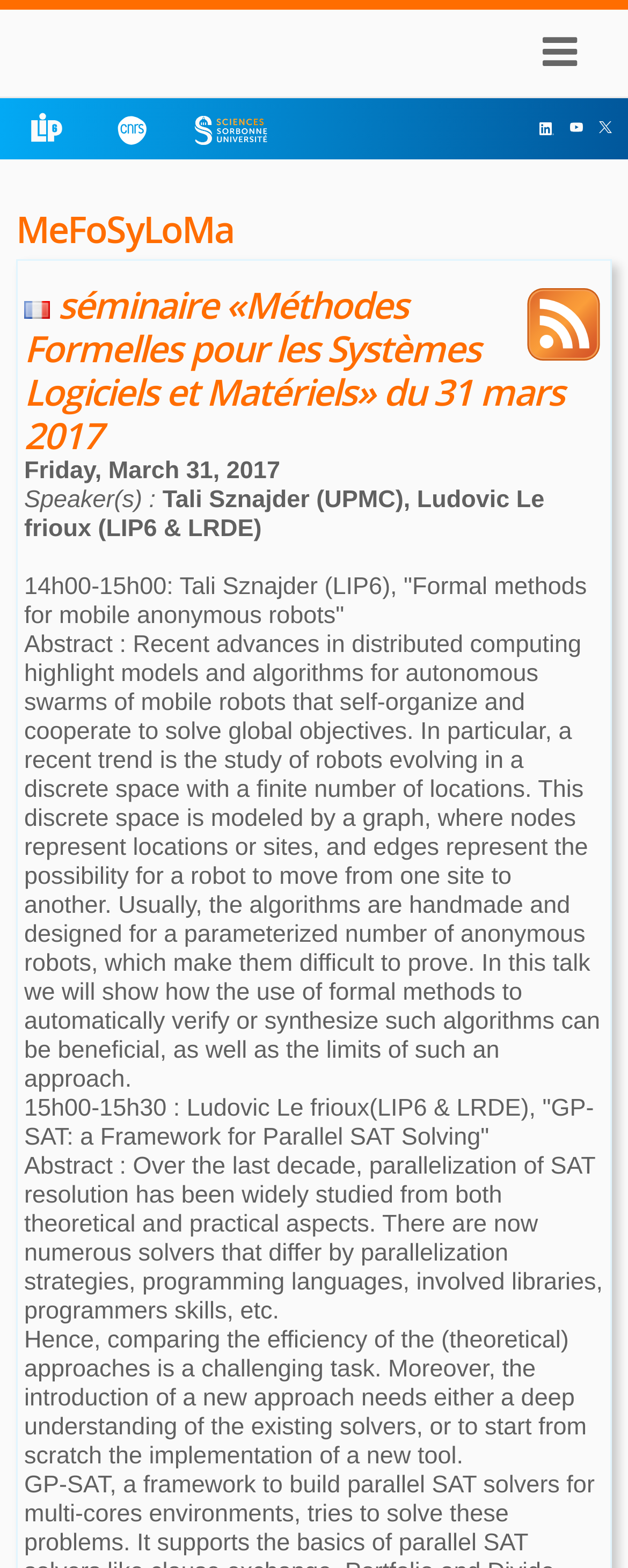What is the name of the framework presented by Ludovic Le frioux?
Use the information from the screenshot to give a comprehensive response to the question.

The name of the framework presented by Ludovic Le frioux can be found in the StaticText element with bounding box coordinates [0.038, 0.698, 0.946, 0.734], which is located below the abstract of Tali Sznajder's talk.